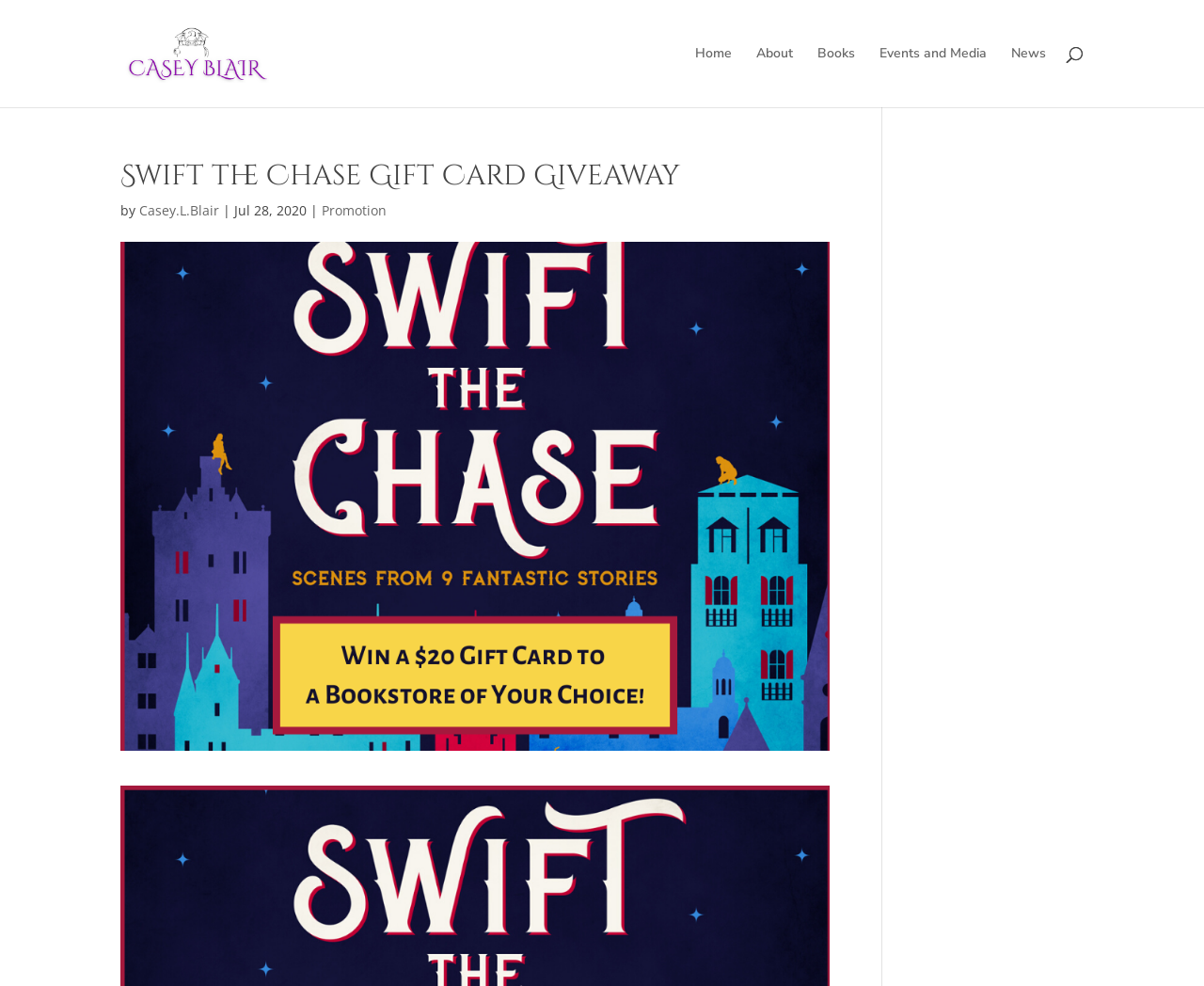Locate the bounding box of the UI element described by: "Events and Media" in the given webpage screenshot.

[0.73, 0.048, 0.82, 0.109]